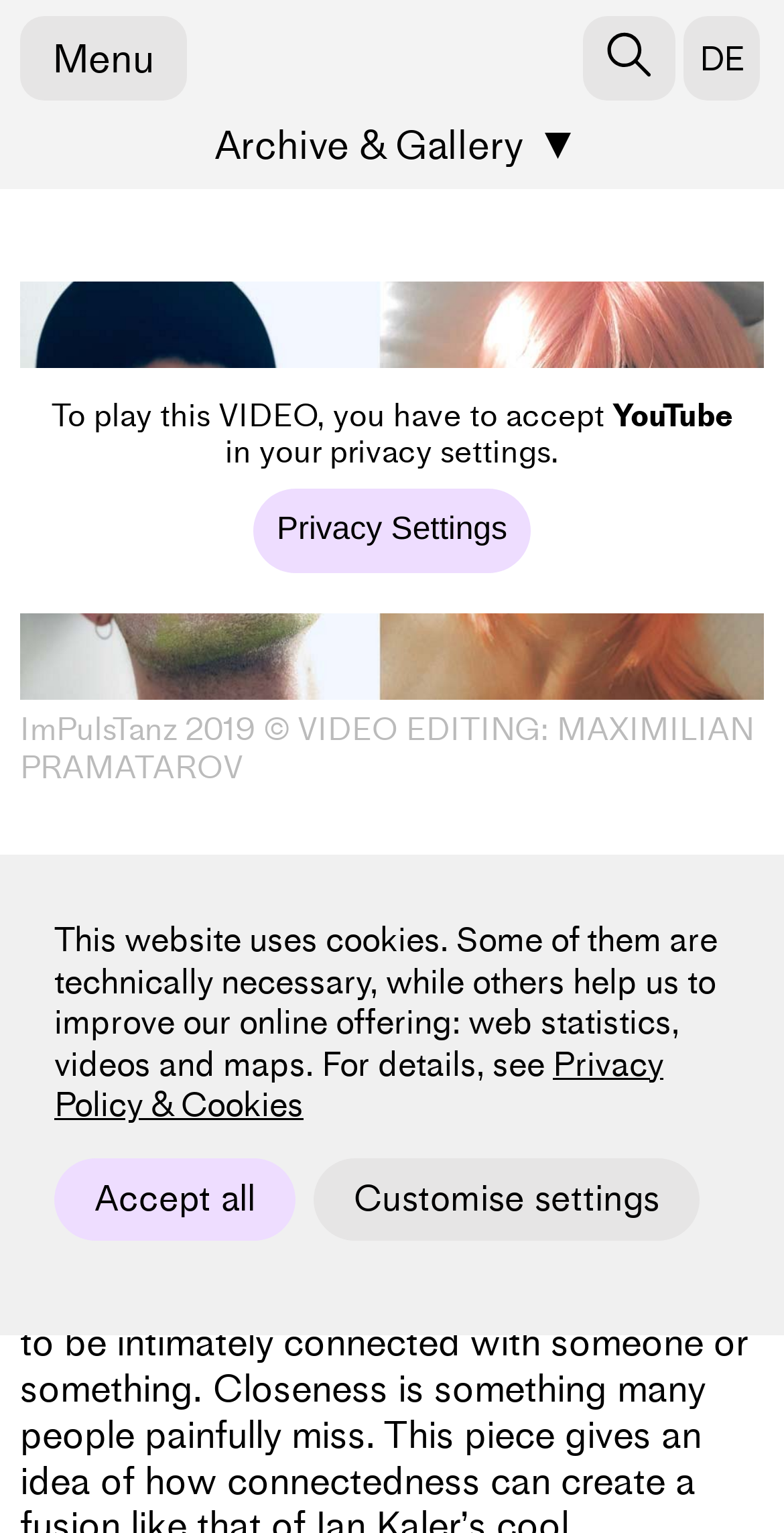What is the language of the webpage?
Please use the visual content to give a single word or phrase answer.

DE